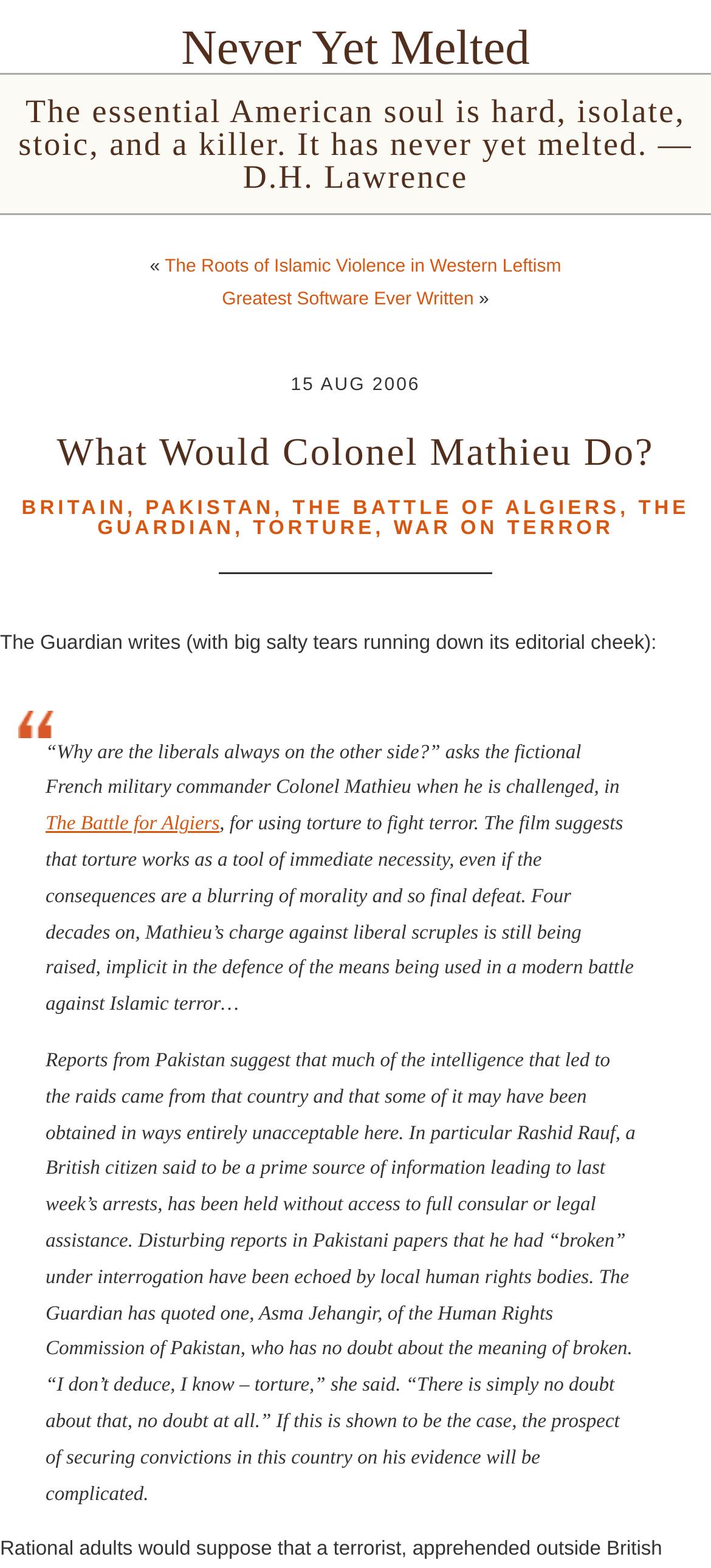Please analyze the image and give a detailed answer to the question:
What is the name of the newspaper mentioned in the article?

This answer can be obtained by reading the text, which mentions 'The Guardian writes (with big salty tears running down its editorial cheek):'.